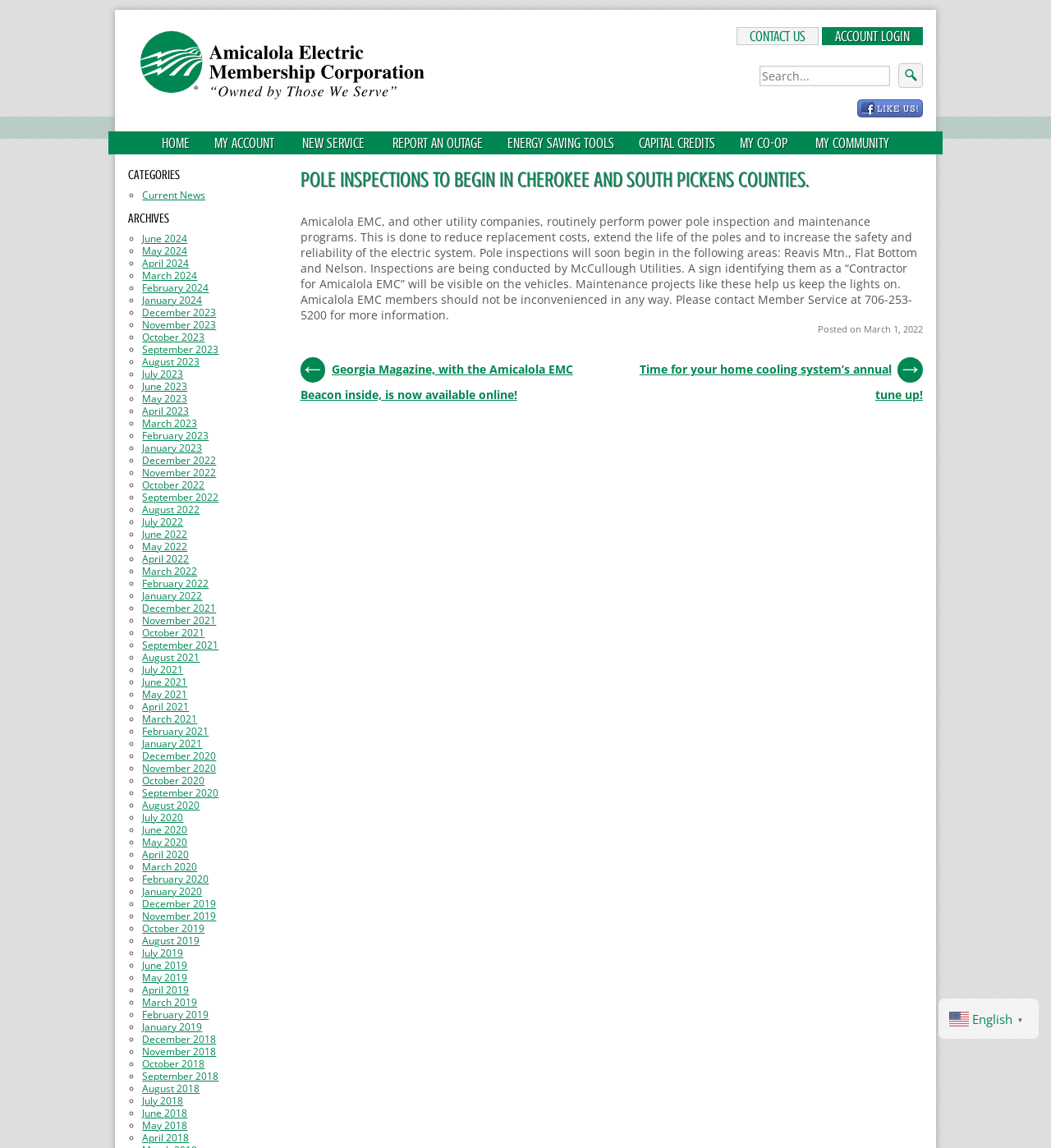Pinpoint the bounding box coordinates of the area that should be clicked to complete the following instruction: "Like us on Facebook". The coordinates must be given as four float numbers between 0 and 1, i.e., [left, top, right, bottom].

[0.816, 0.091, 0.878, 0.105]